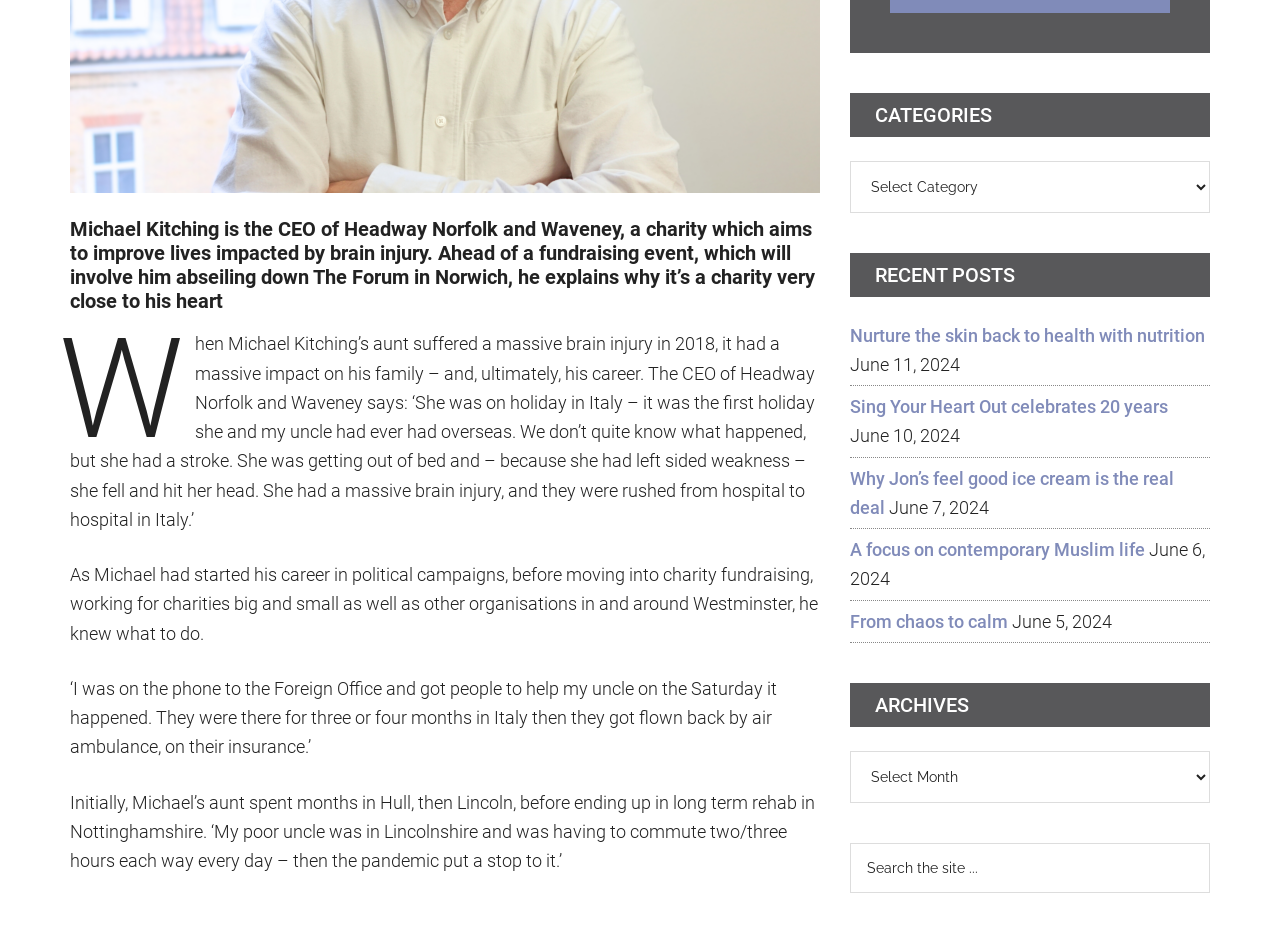Identify the bounding box for the element characterized by the following description: "From chaos to calm".

[0.664, 0.66, 0.788, 0.683]